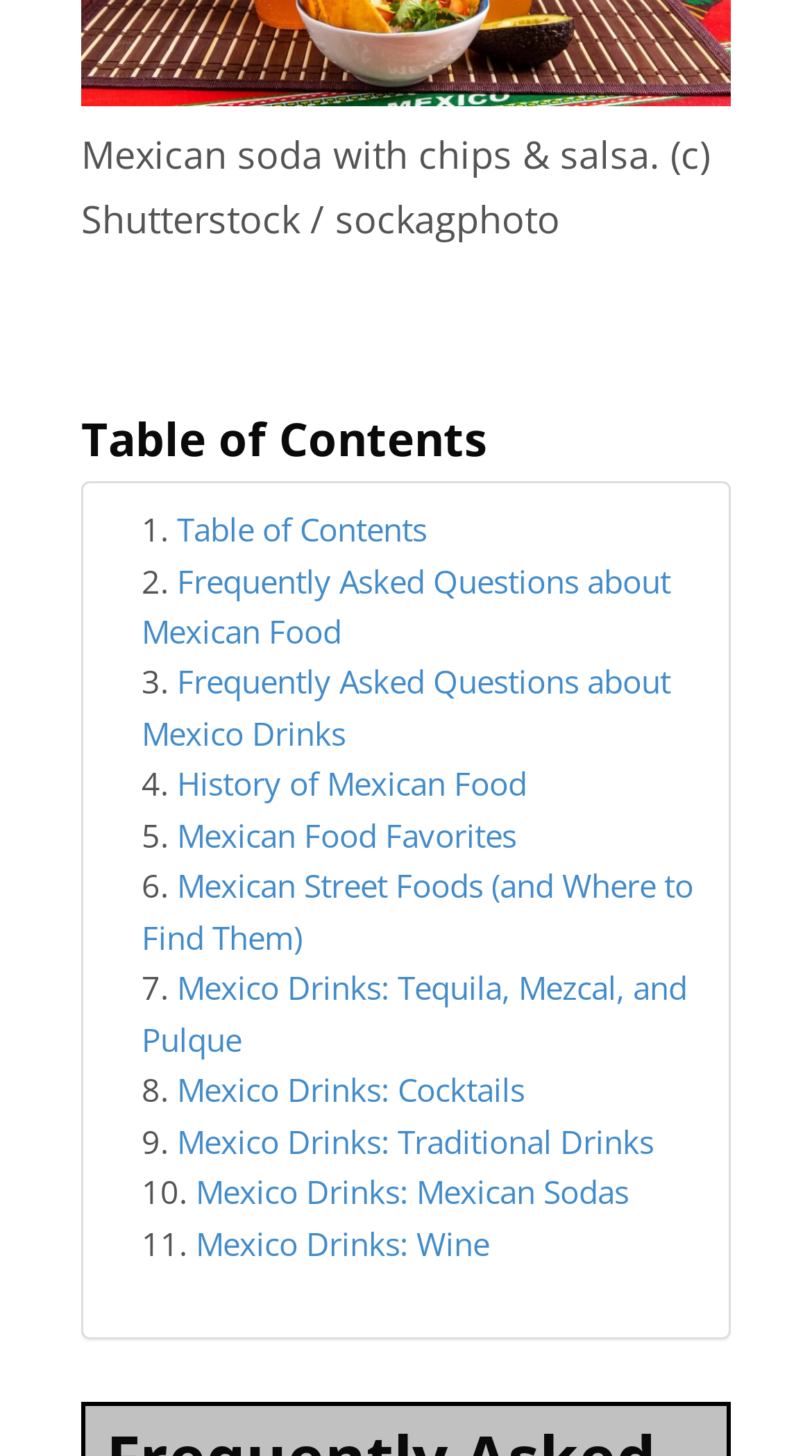Give a short answer using one word or phrase for the question:
What is the first link in the table of contents?

Table of Contents